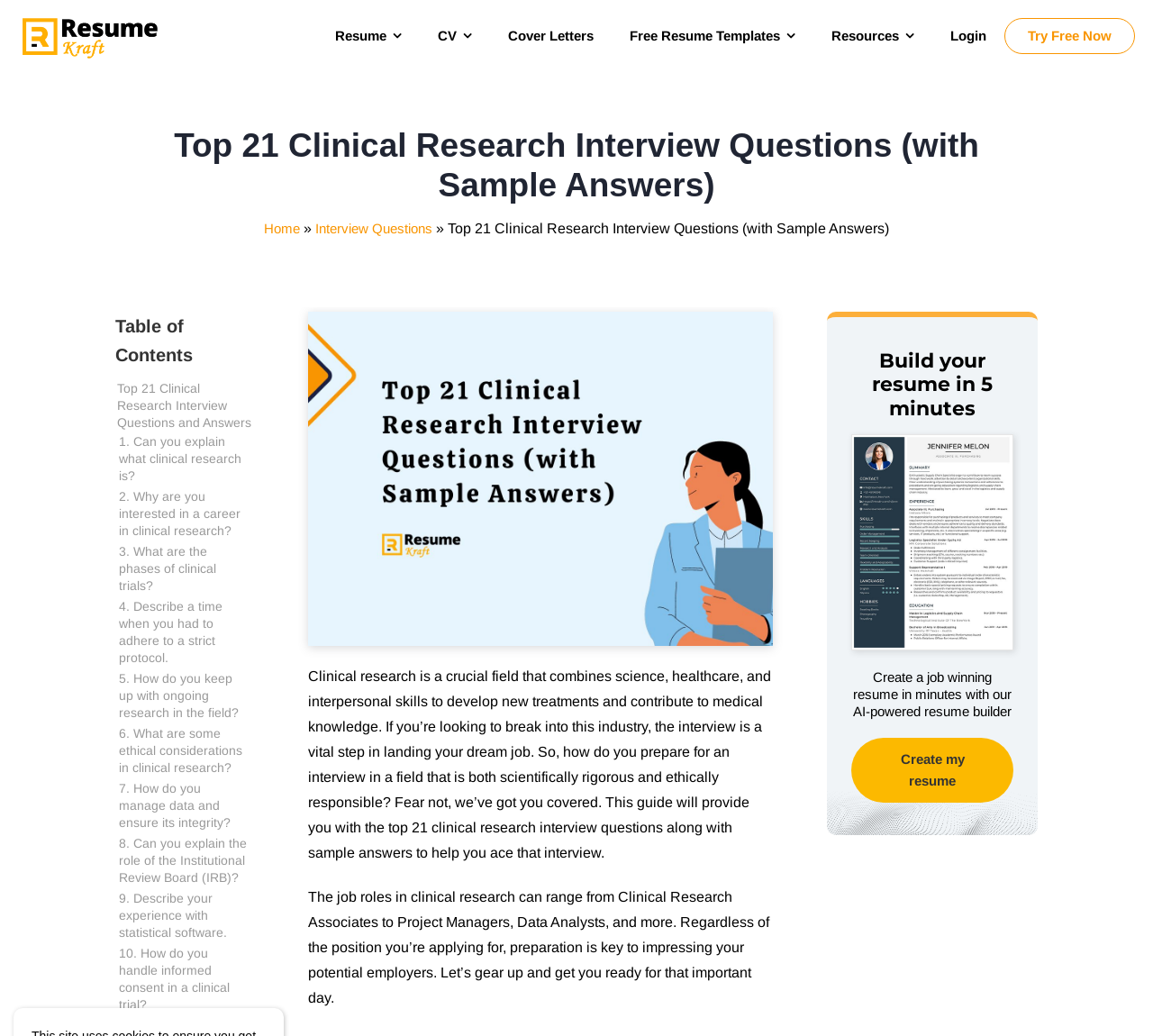Identify the webpage's primary heading and generate its text.

Top 21 Clinical Research Interview Questions (with Sample Answers)